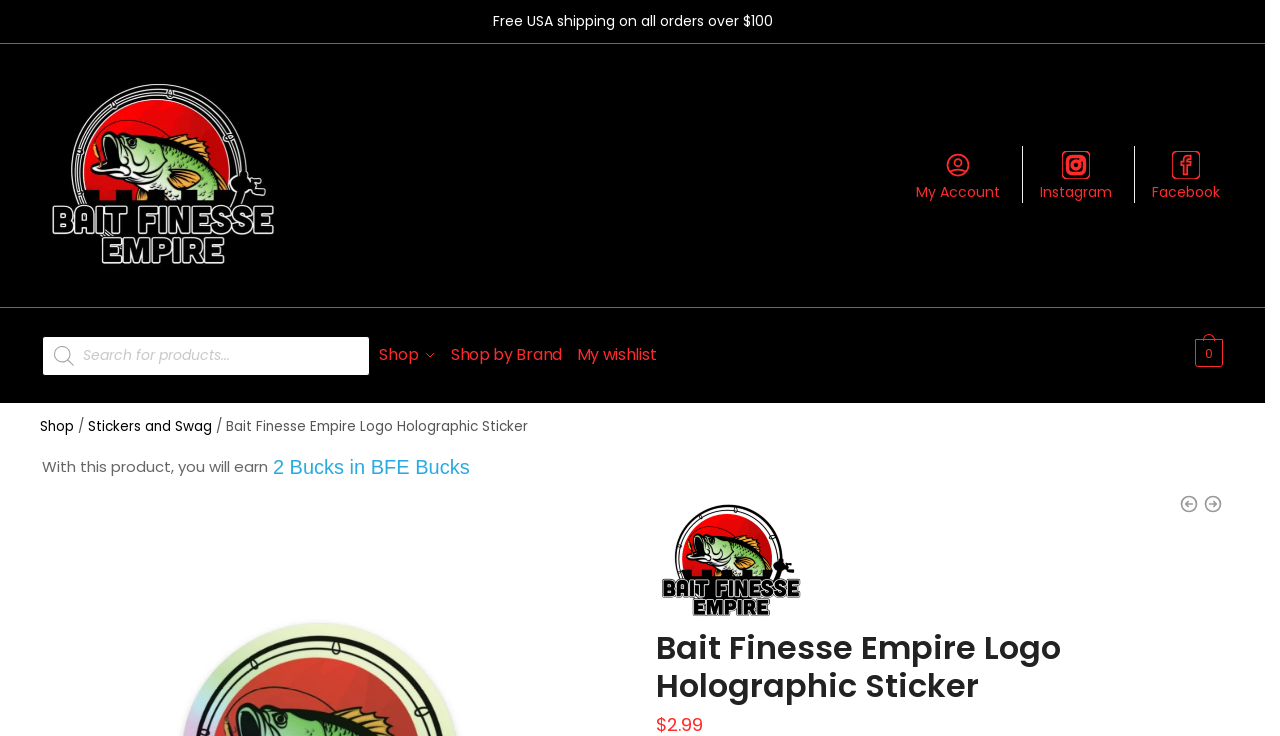Predict the bounding box of the UI element based on the description: "$0.00 0". The coordinates should be four float numbers between 0 and 1, formatted as [left, top, right, bottom].

[0.93, 0.418, 0.956, 0.54]